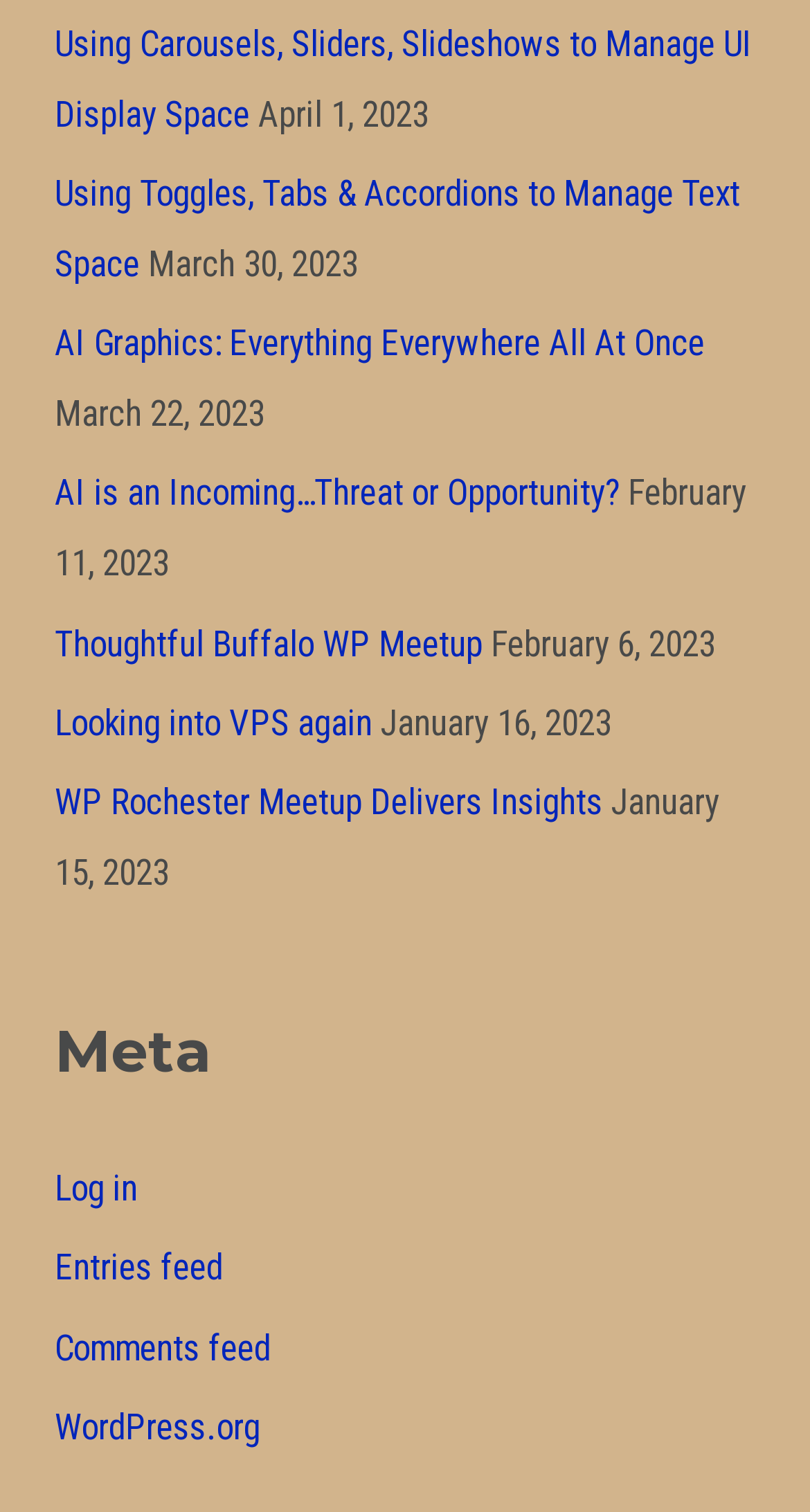Please locate the bounding box coordinates of the region I need to click to follow this instruction: "Check the entries feed".

[0.067, 0.825, 0.275, 0.852]